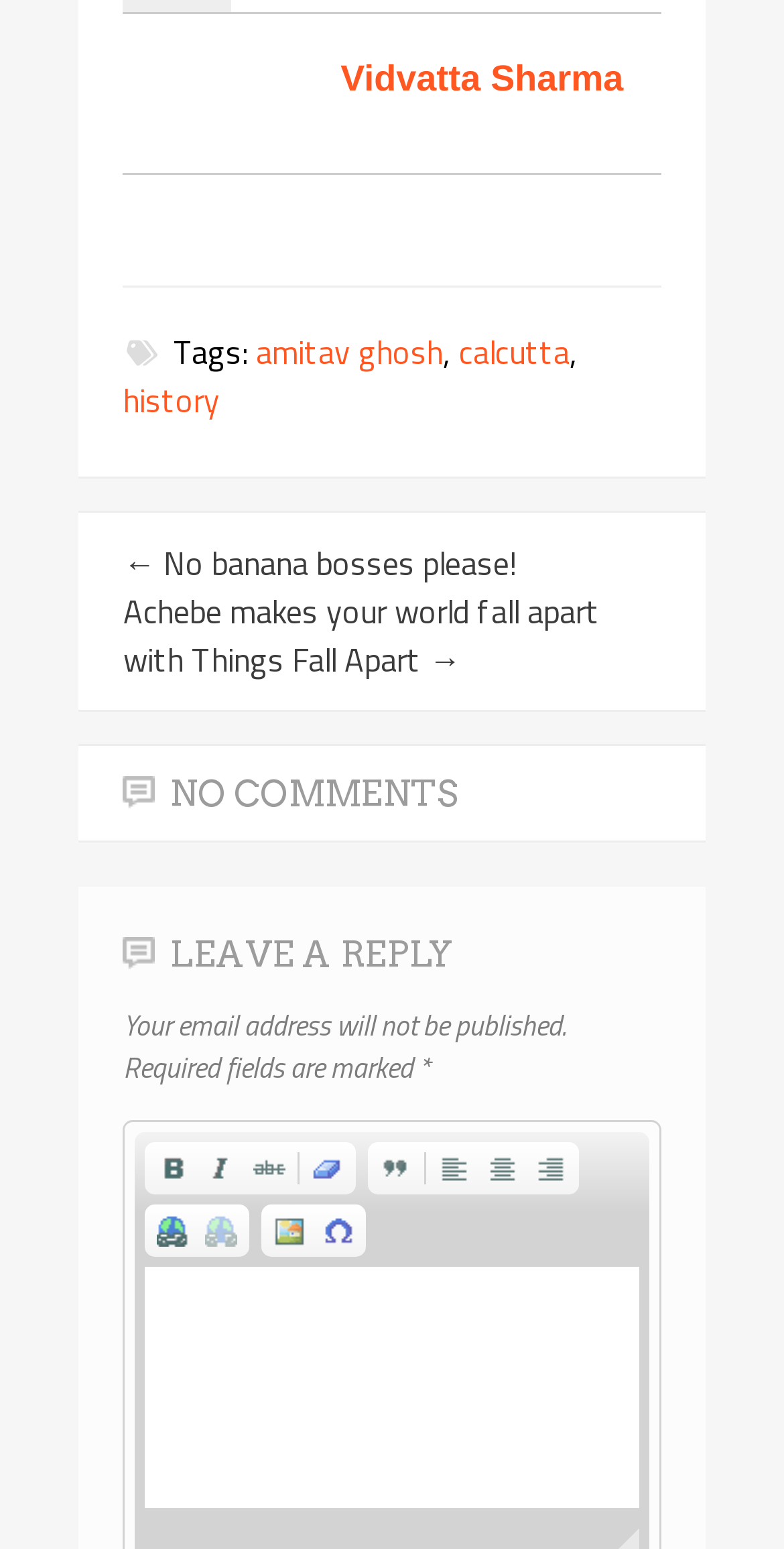Look at the image and answer the question in detail:
What is the name of the author?

The name of the author can be found in the heading element at the top of the page, which contains the text 'Vidvatta Sharma'.